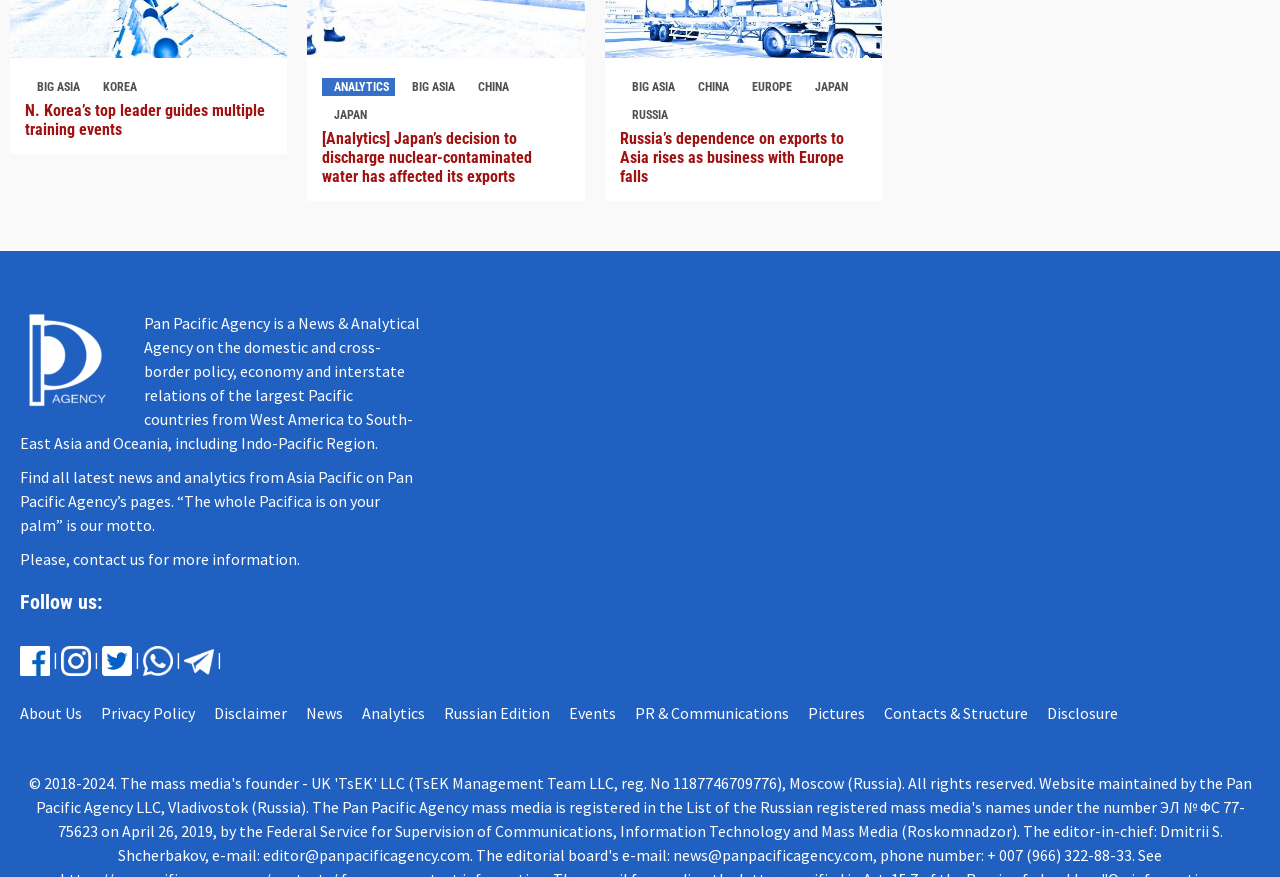Please specify the bounding box coordinates of the region to click in order to perform the following instruction: "Follow on Twitter".

[0.016, 0.74, 0.039, 0.762]